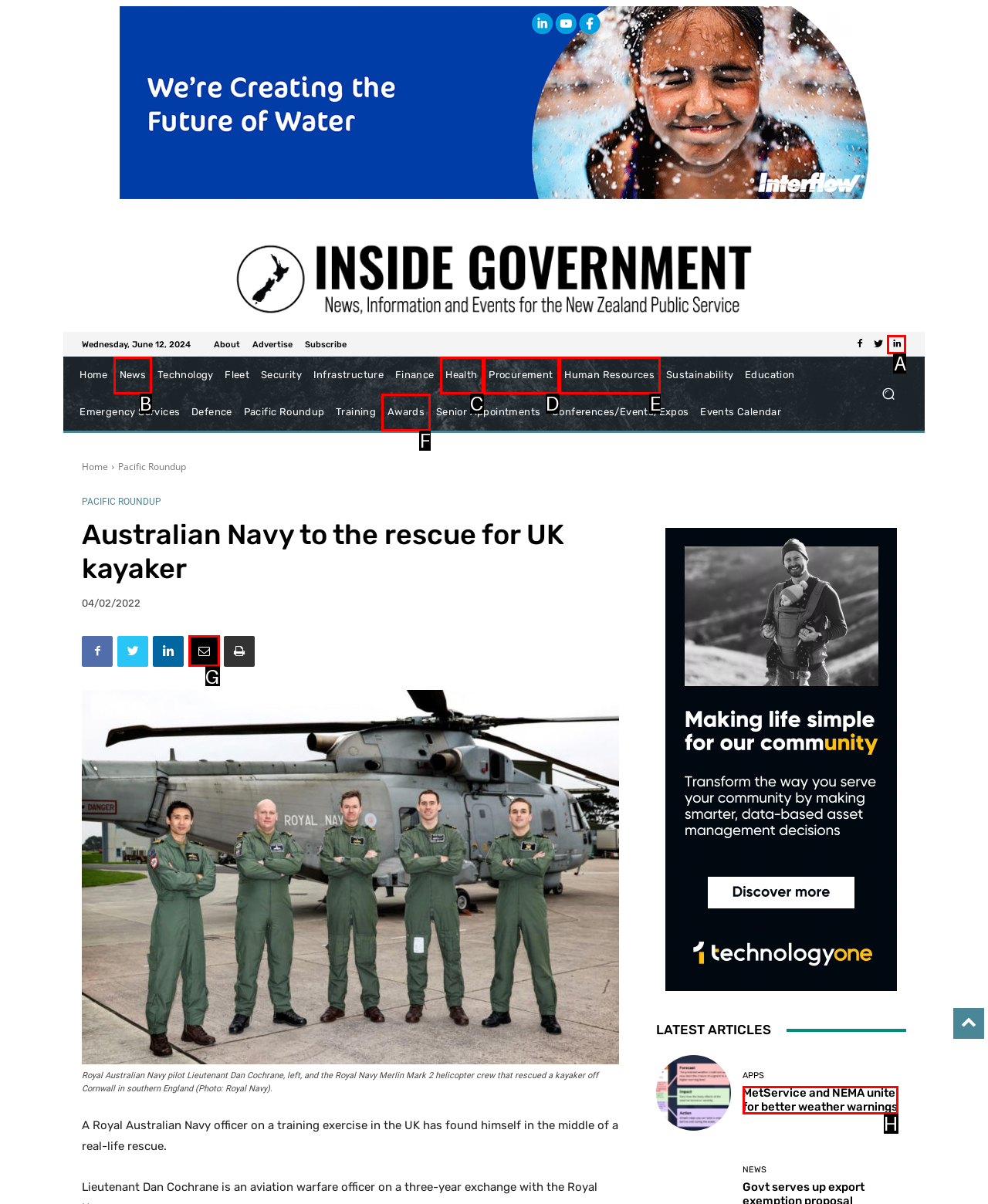Select the HTML element that best fits the description: Health
Respond with the letter of the correct option from the choices given.

C